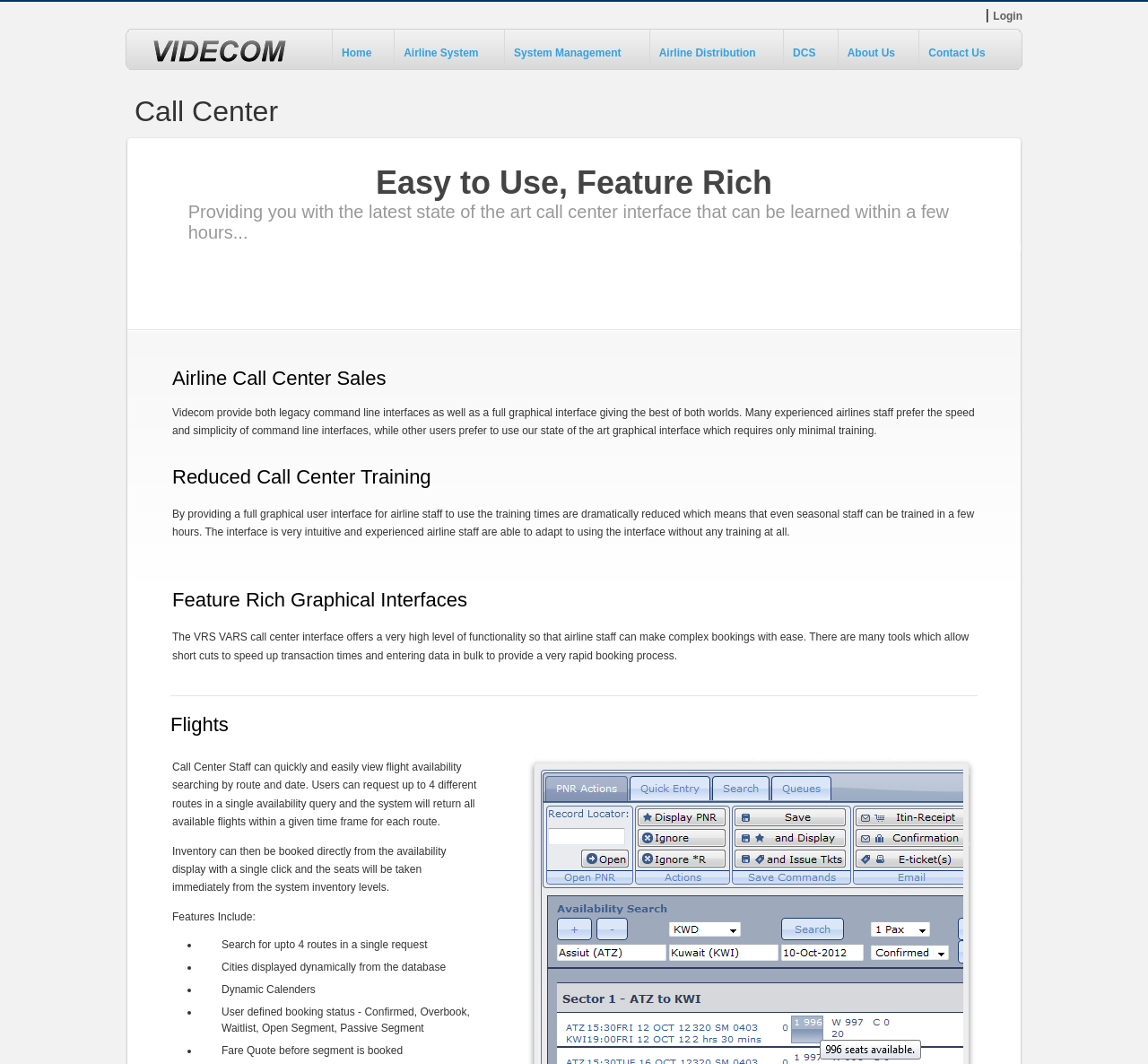Provide your answer to the question using just one word or phrase: What is the theme of the webpage?

Airline call center